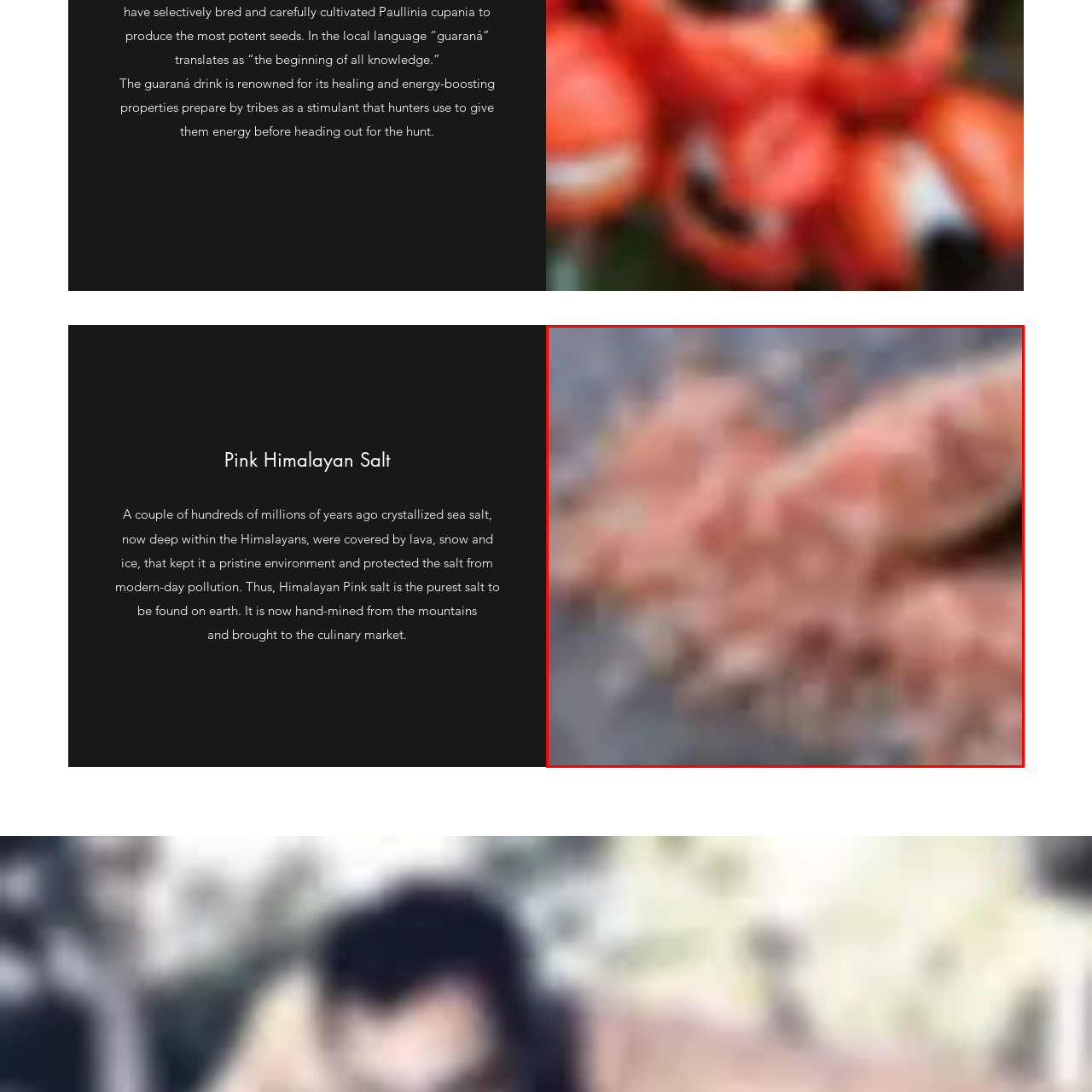Draft a detailed caption for the image located inside the red outline.

The image showcases a close-up view of Pink Himalayan salt, known for its distinctive pale pink hue and crystalline structure. This type of salt is harvested from deep within the Himalayan mountains, where it was naturally crystallized hundreds of millions of years ago. The salt is prized for both its culinary uses and purported health benefits, often regarded as one of the purest salts available due to its pristine geological conditions. The image emphasizes the fine granules of the salt, possibly being held in hands, highlighting its texture and natural beauty amidst a soft, blurred background that suggests a rustic, organic setting.